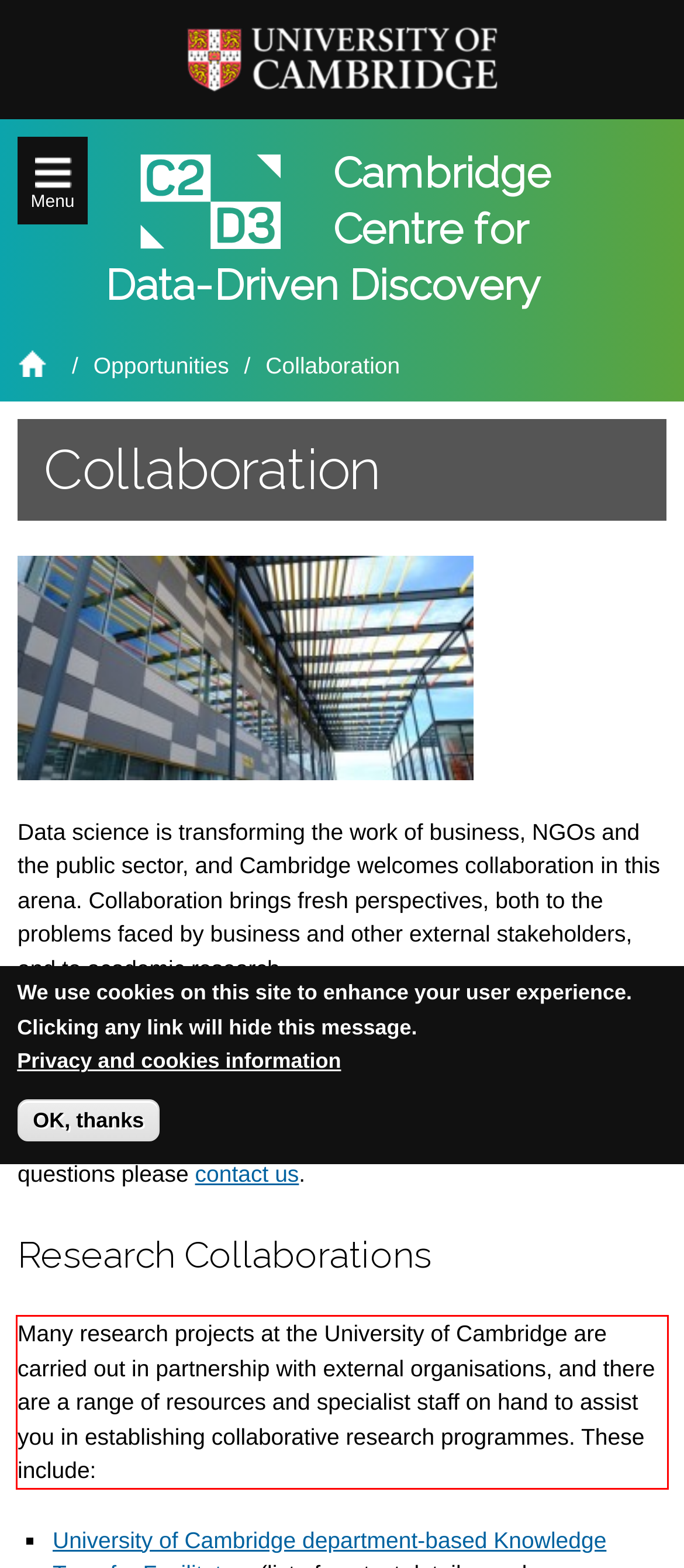Using the provided screenshot of a webpage, recognize and generate the text found within the red rectangle bounding box.

Many research projects at the University of Cambridge are carried out in partnership with external organisations, and there are a range of resources and specialist staff on hand to assist you in establishing collaborative research programmes. These include: